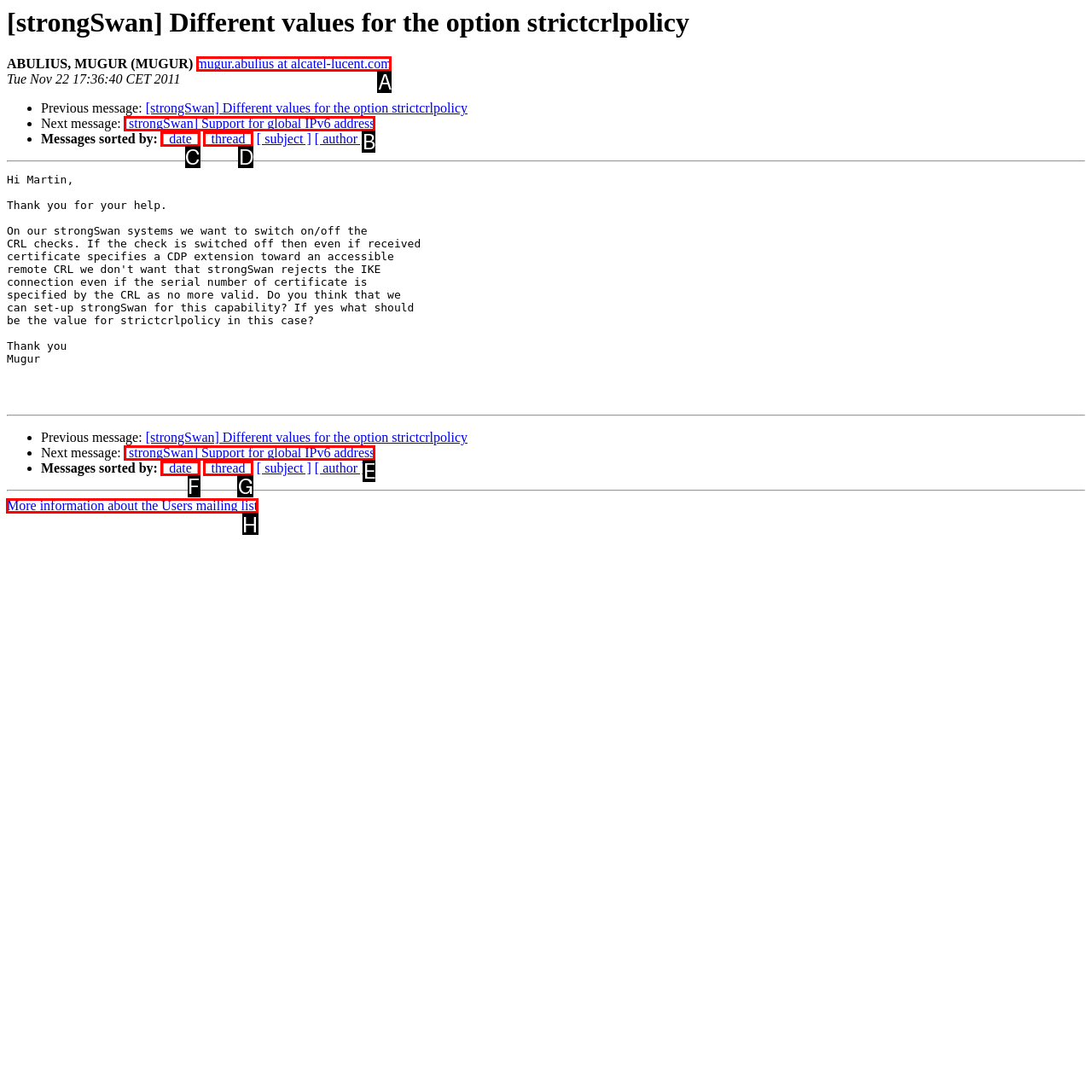Identify the letter of the option that should be selected to accomplish the following task: View more information about the Users mailing list. Provide the letter directly.

H